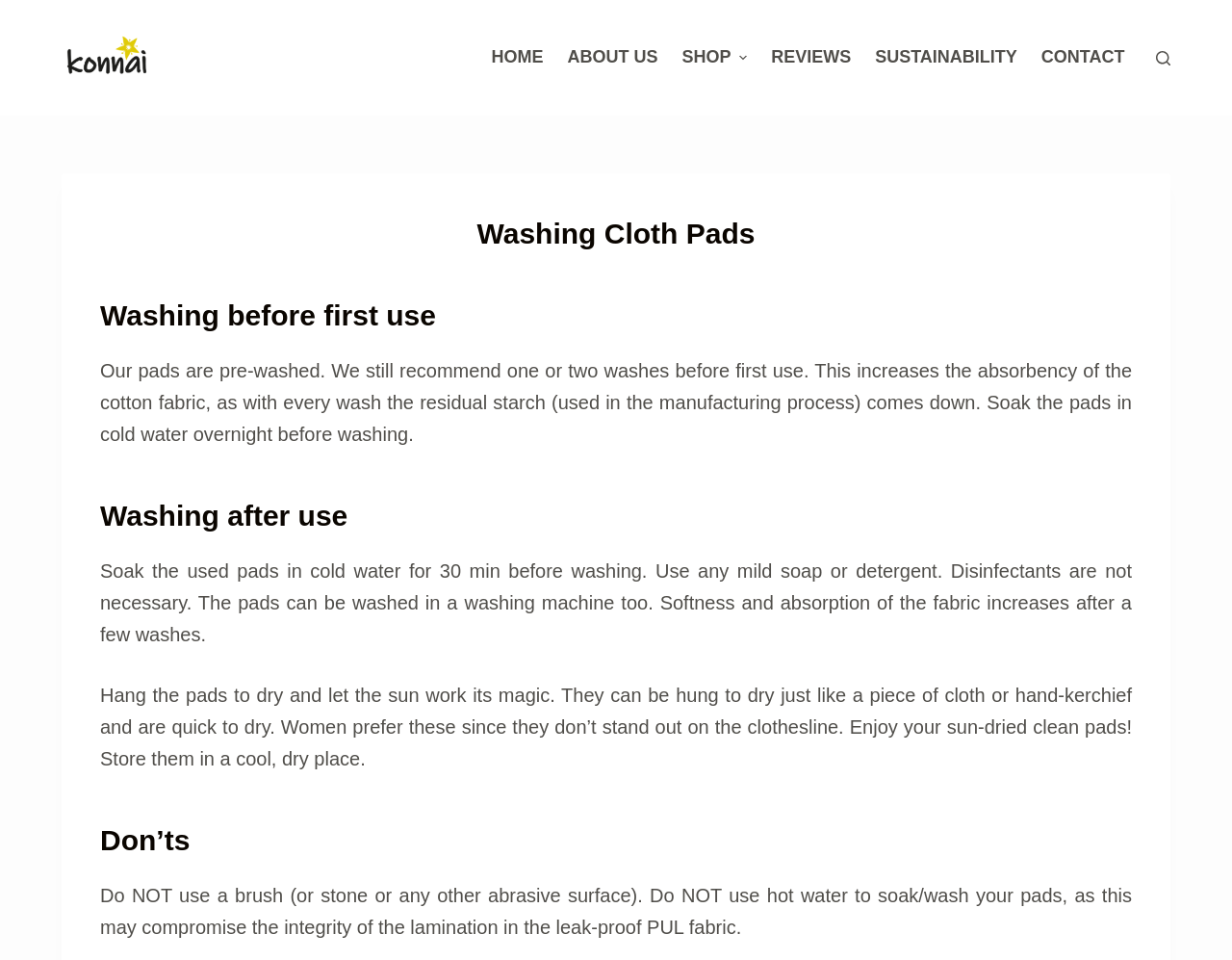Explain the features and main sections of the webpage comprehensively.

The webpage is about washing cloth pads, specifically providing guidelines on how to wash and care for them. At the top left corner, there is a "Skip to content" link, followed by a "konnai" link with an accompanying image. 

To the right of these links, there is a horizontal navigation menu with several menu items, including "HOME", "ABOUT US", "SHOP", "REVIEWS", "SUSTAINABILITY", and "CONTACT". The "SHOP" menu item has a small image next to it. 

On the top right corner, there is an "Open search form" button. Below the navigation menu, there is a large heading that reads "Washing Cloth Pads". 

The main content of the webpage is divided into four sections, each with a heading: "Washing before first use", "Washing after use", "Don’ts", and an unnamed section. The first section explains that the pads are pre-washed but recommends one or two washes before first use to increase absorbency. 

The second section provides instructions on how to wash the pads after use, including soaking them in cold water and using mild soap or detergent. The third section advises against using a brush or hot water to wash the pads. 

Throughout the main content, there are no images, but the text is organized into clear headings and paragraphs, making it easy to read and follow.